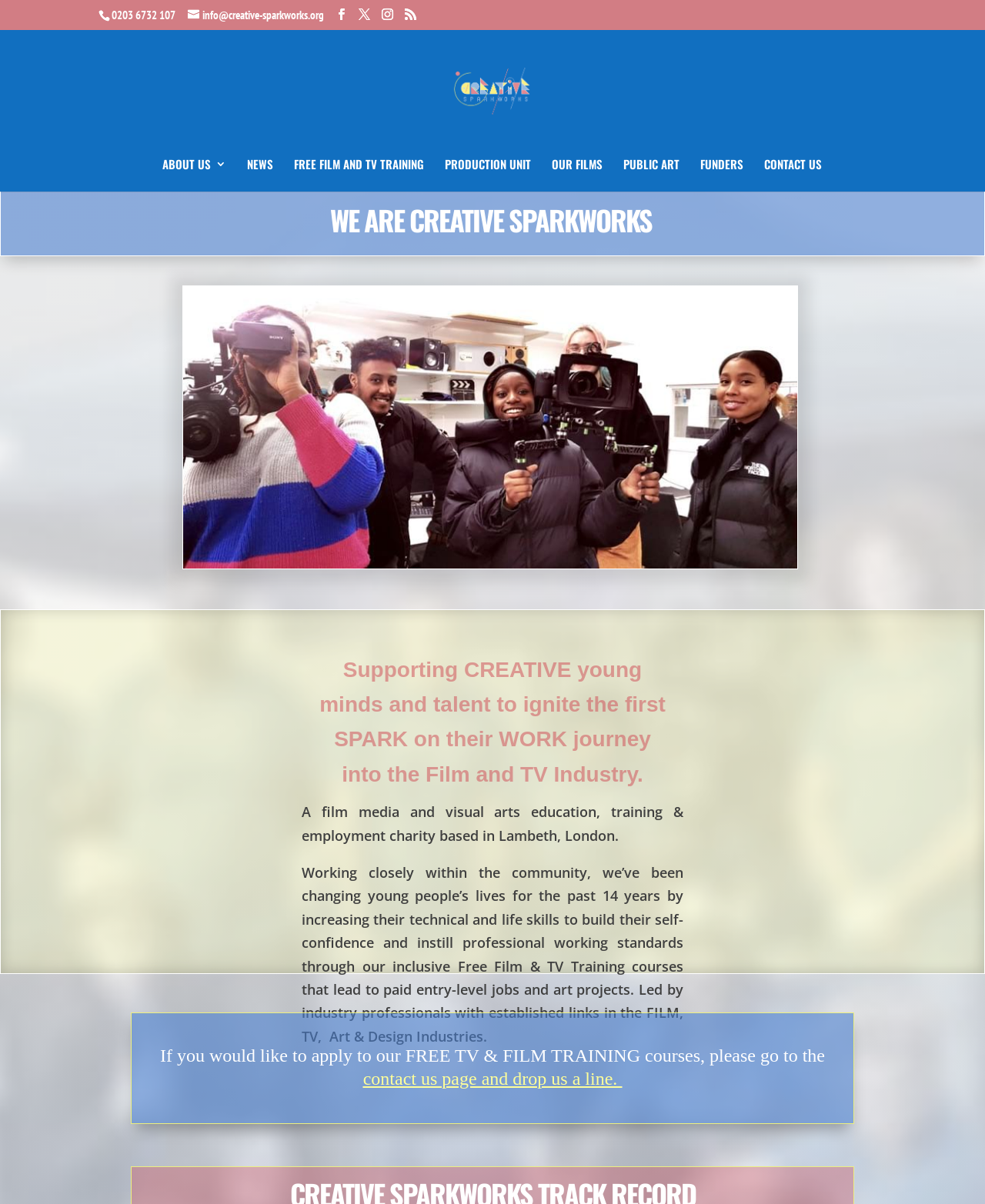Can you determine the bounding box coordinates of the area that needs to be clicked to fulfill the following instruction: "Check the CONTACT US page"?

[0.775, 0.131, 0.834, 0.159]